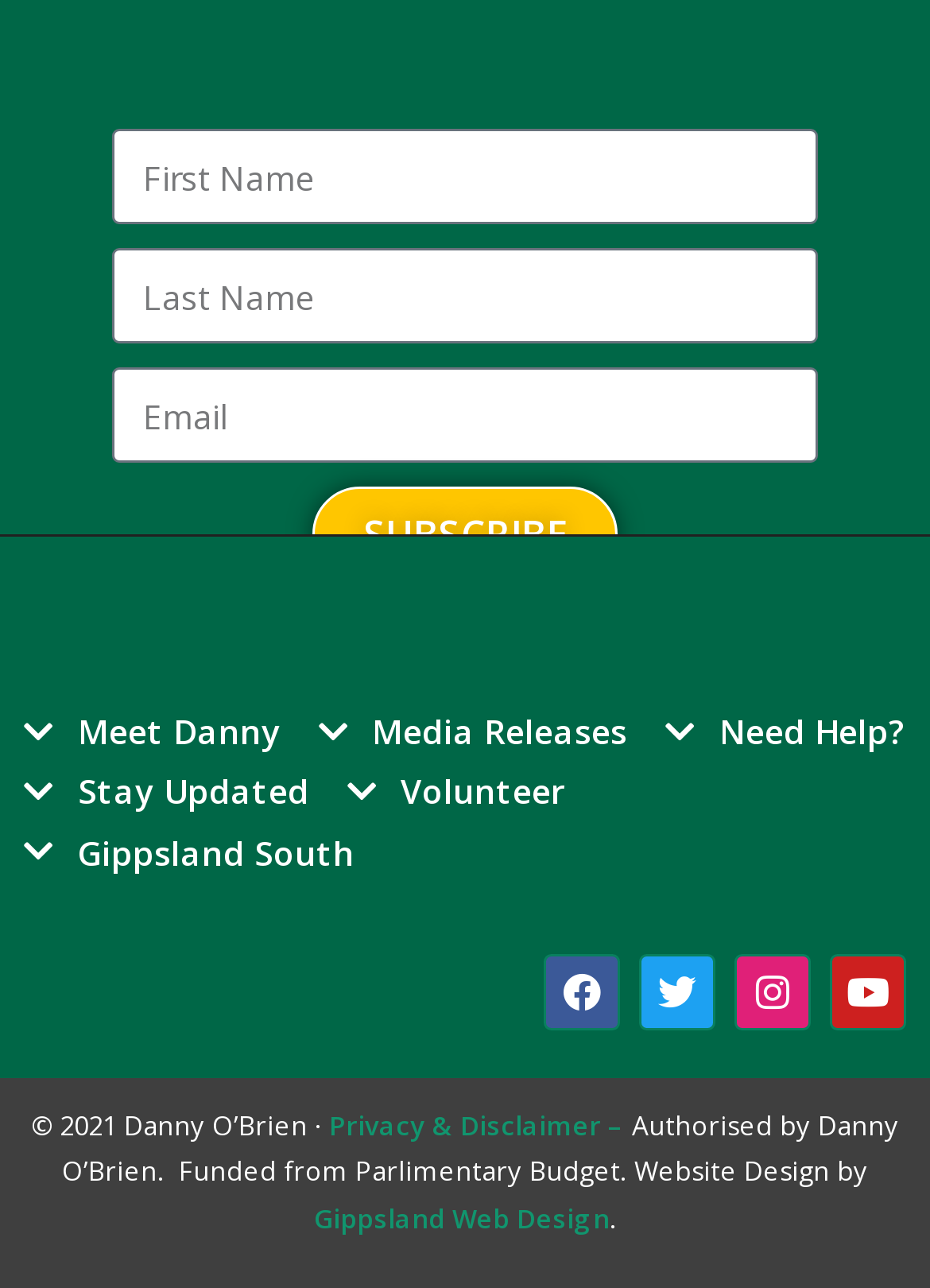Please determine the bounding box coordinates for the element that should be clicked to follow these instructions: "Read privacy and disclaimer".

[0.354, 0.858, 0.679, 0.886]